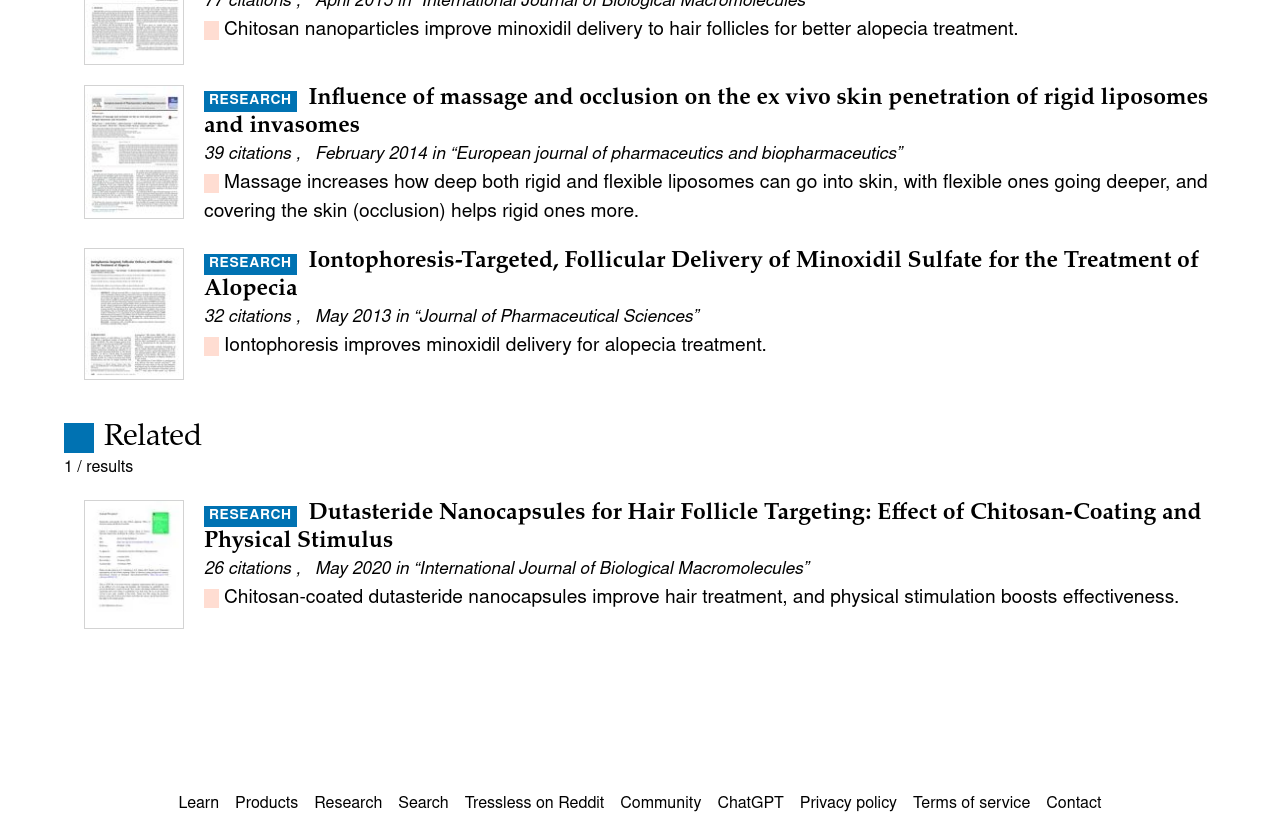What is the number of citations for the research article about dutasteride nanocapsules?
Based on the image content, provide your answer in one word or a short phrase.

26